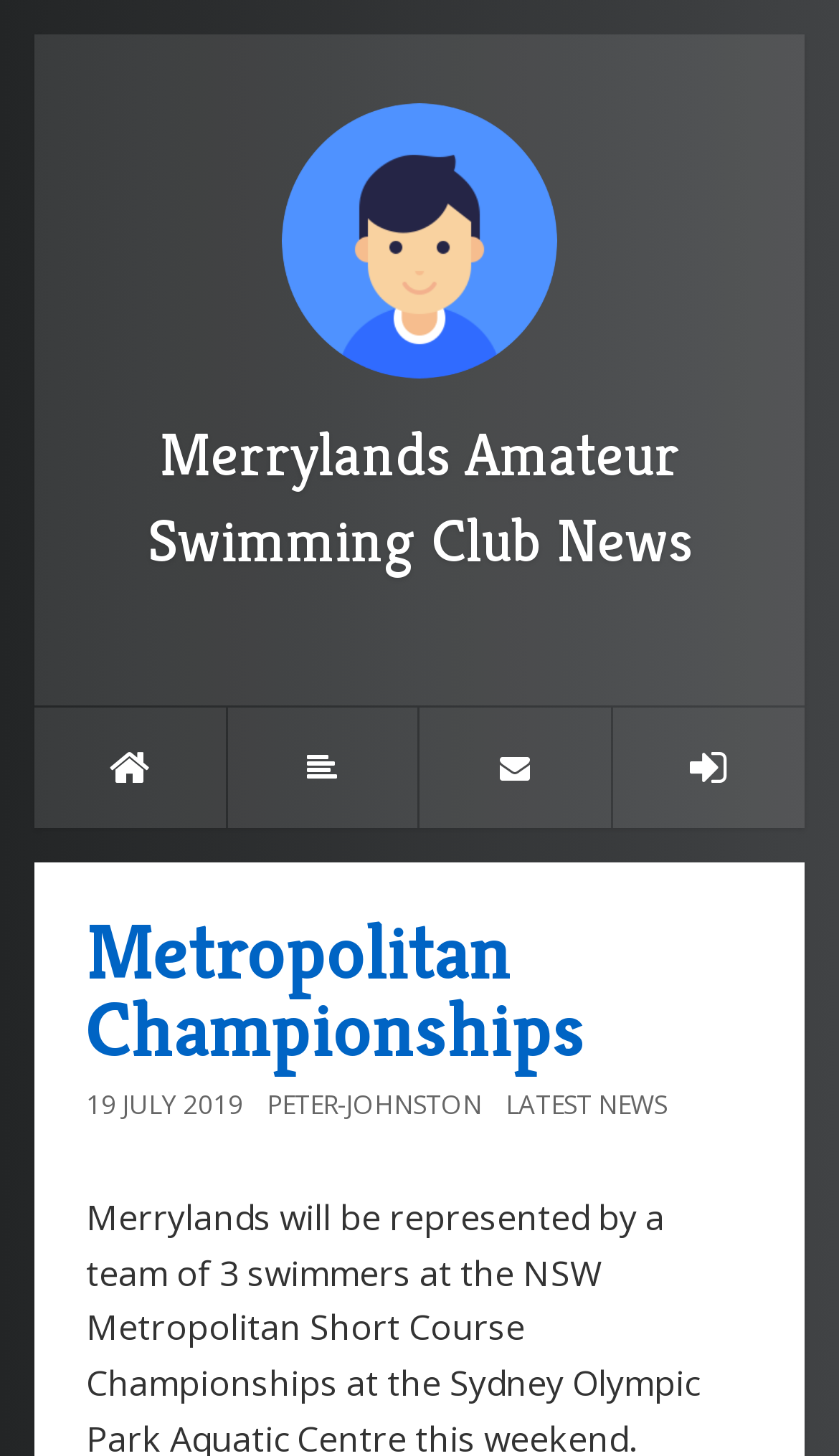How many links are there in the top header?
Can you provide an in-depth and detailed response to the question?

There are four links in the top header, which are represented by icons. These icons are '', '', '', and ''.